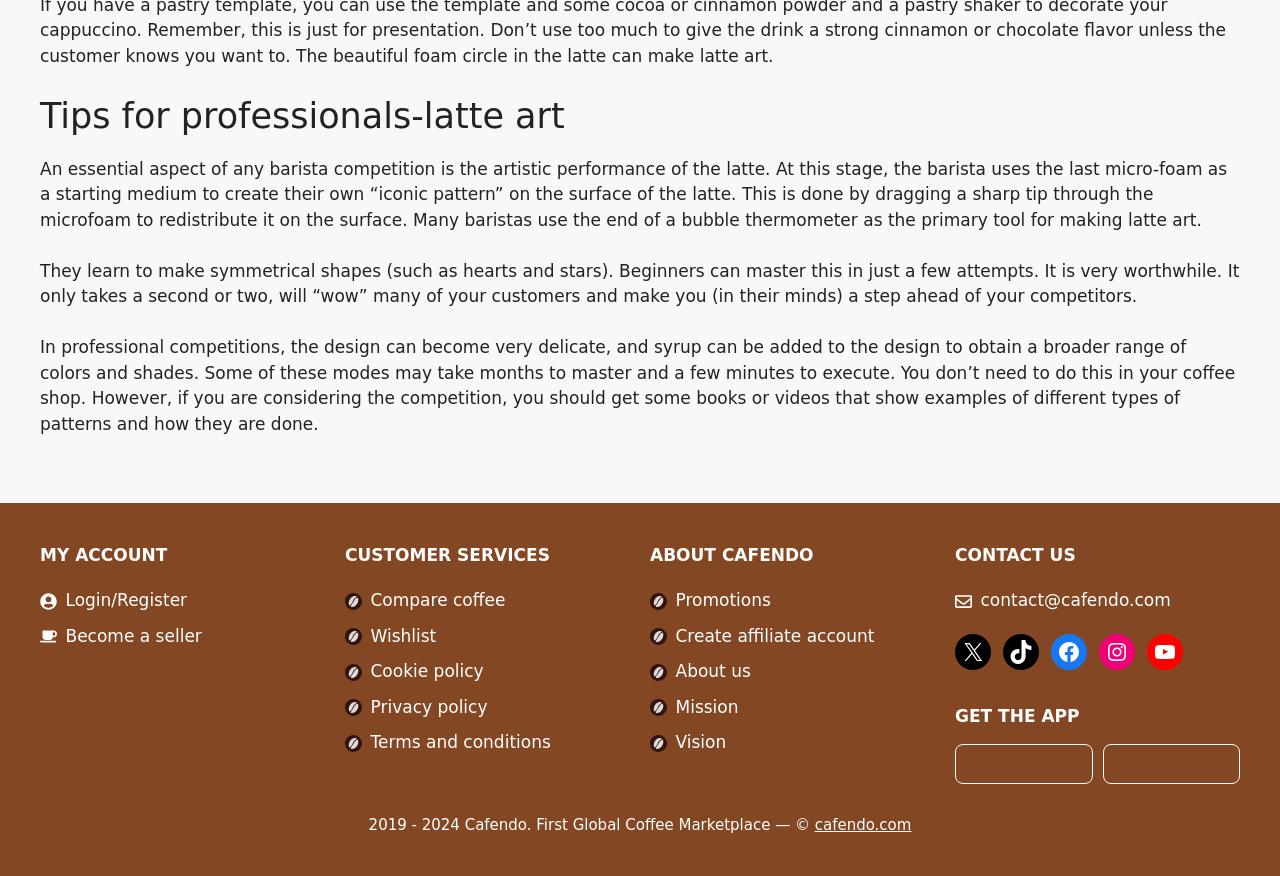What can be added to the design to obtain a broader range of colors and shades?
Identify the answer in the screenshot and reply with a single word or phrase.

Syrup